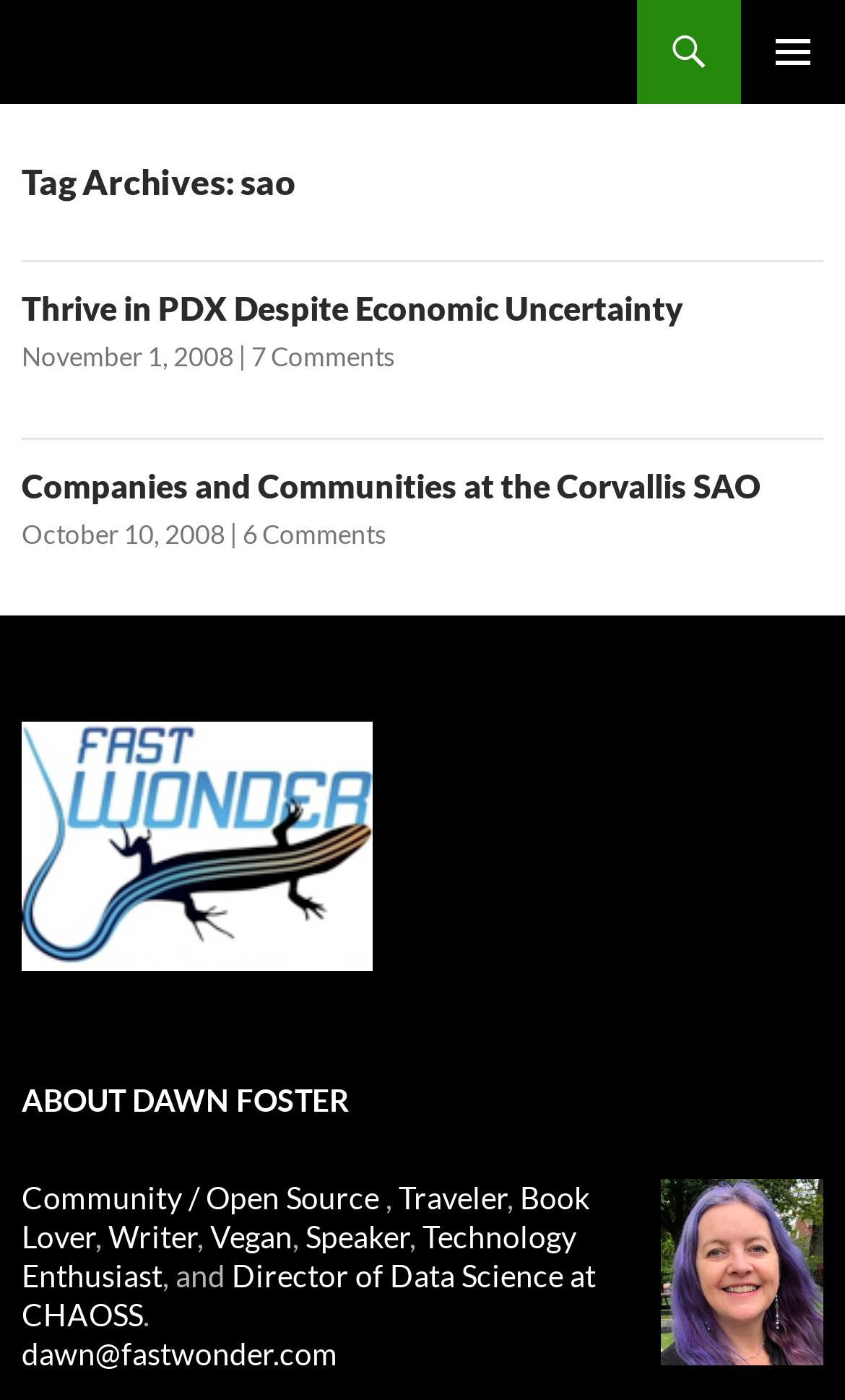Please give a concise answer to this question using a single word or phrase: 
What is the title of the first article?

Thrive in PDX Despite Economic Uncertainty